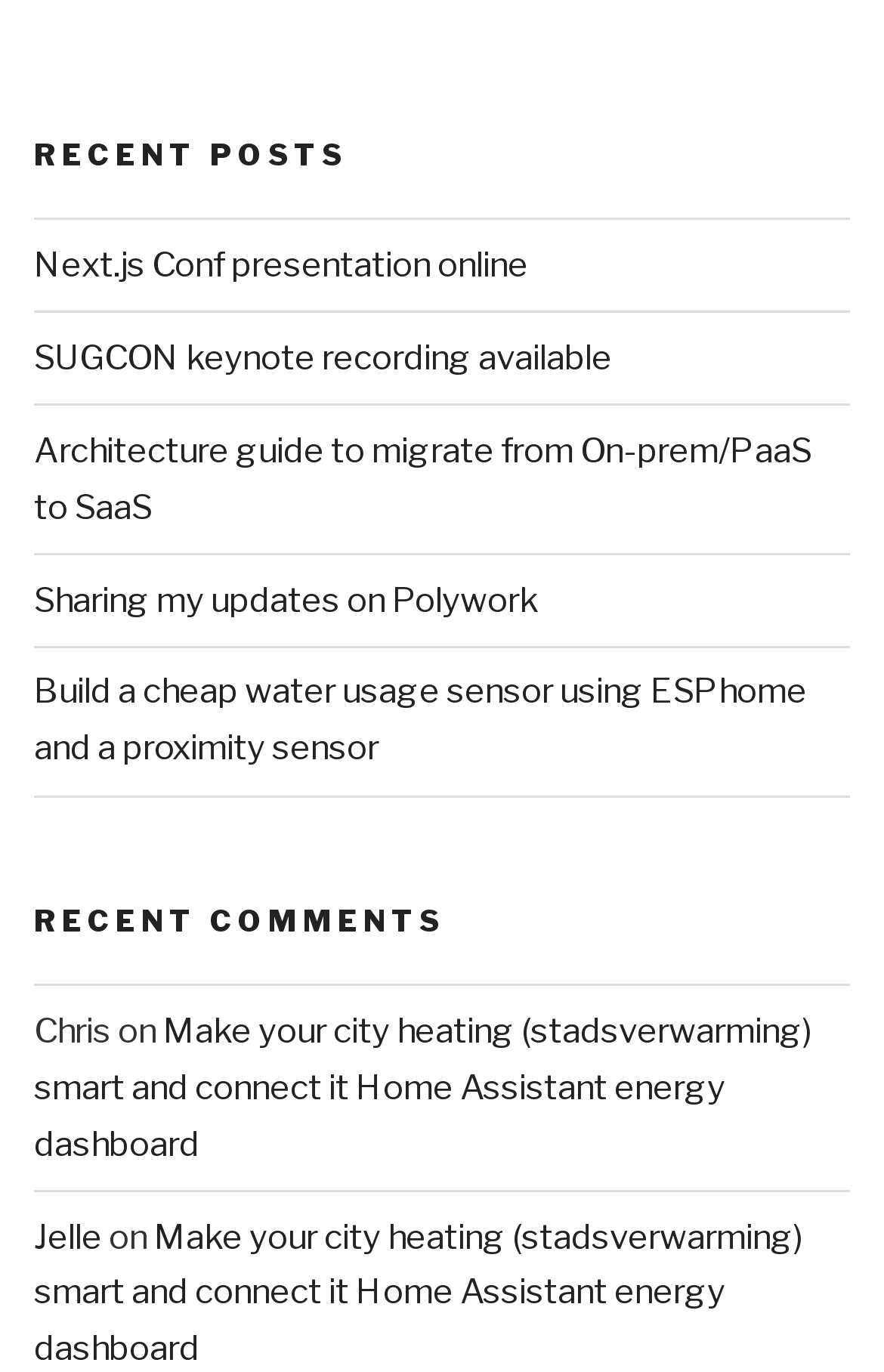Refer to the screenshot and give an in-depth answer to this question: How many recent comments are listed?

There are two recent comments listed because there are two sets of comment information, one from 'Chris' and another from 'Jelle', under the 'Recent Comments' heading.